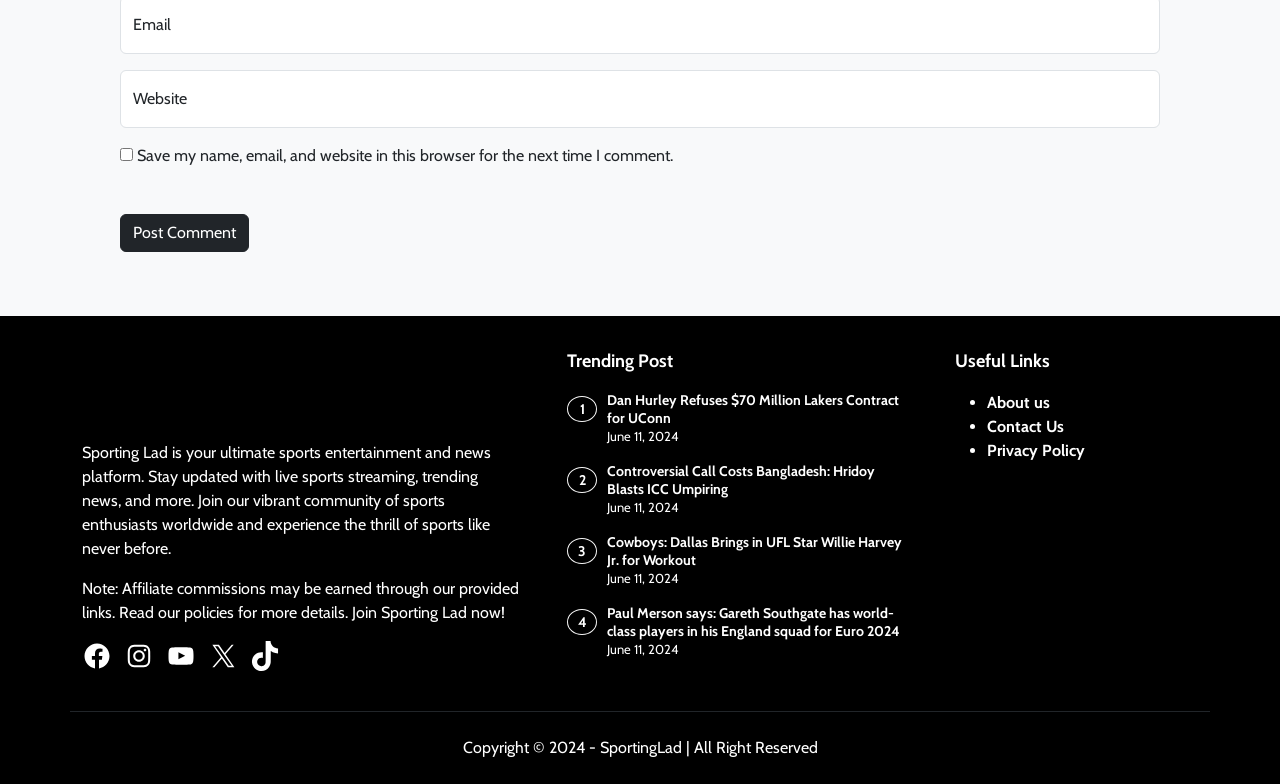Please identify the bounding box coordinates of the clickable region that I should interact with to perform the following instruction: "Post a comment". The coordinates should be expressed as four float numbers between 0 and 1, i.e., [left, top, right, bottom].

[0.094, 0.273, 0.195, 0.322]